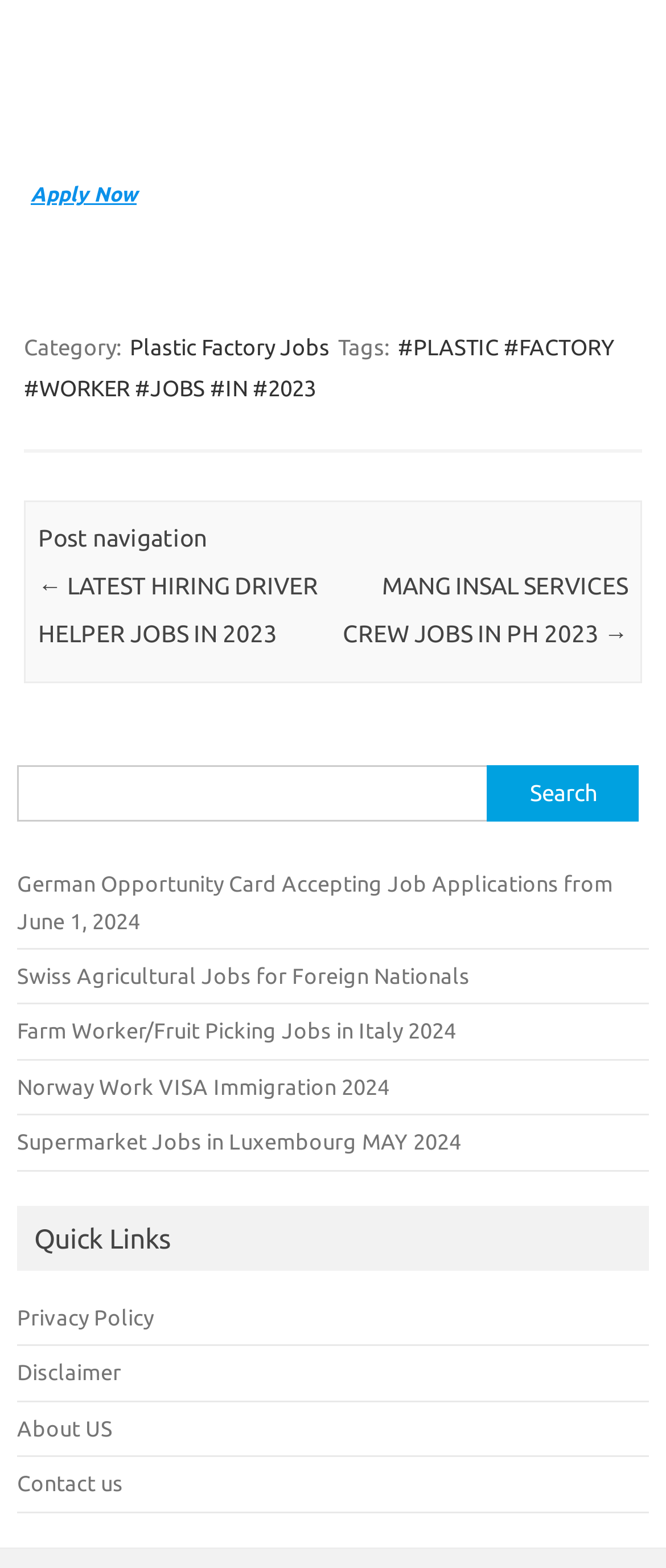Find and indicate the bounding box coordinates of the region you should select to follow the given instruction: "Contact us".

[0.026, 0.938, 0.185, 0.953]